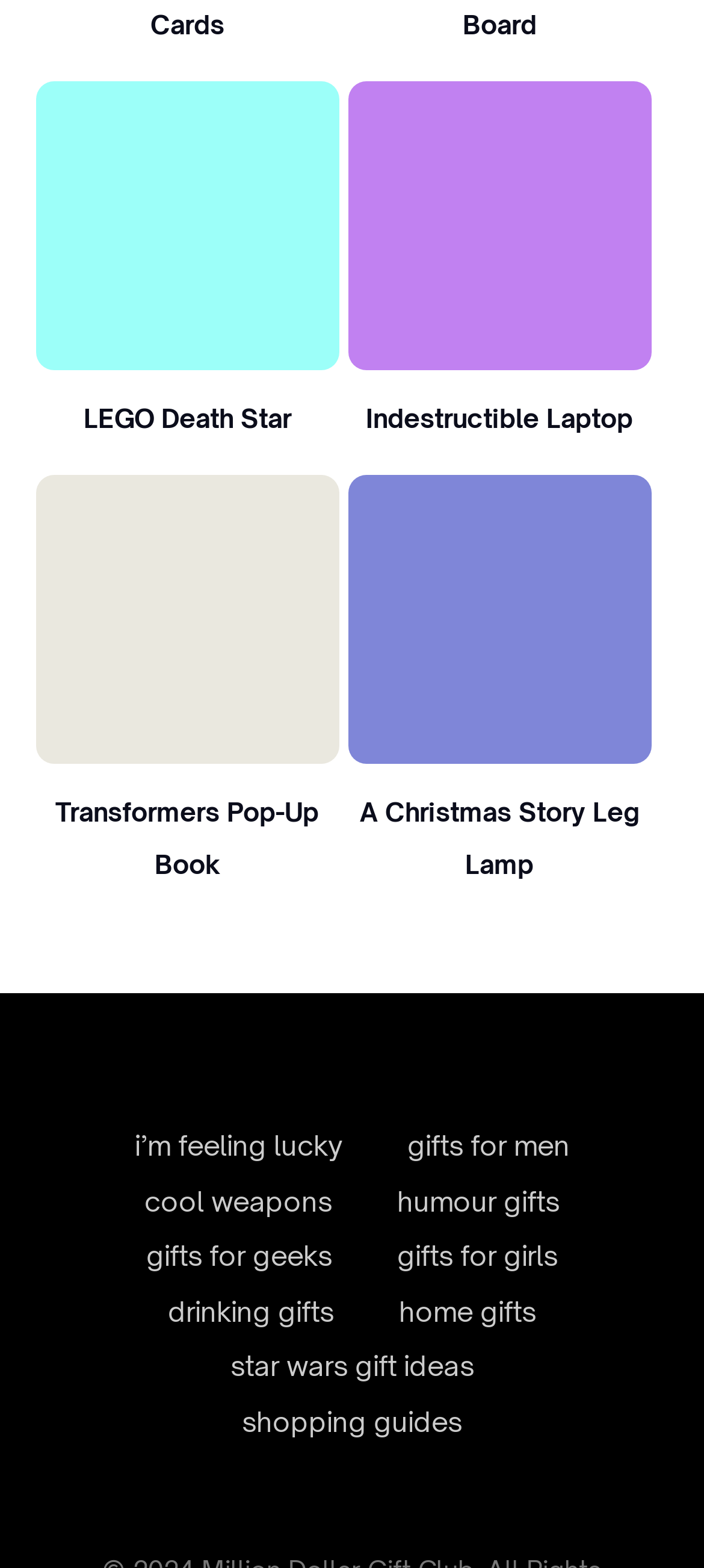Give a succinct answer to this question in a single word or phrase: 
What is the last gift idea category?

shopping guides